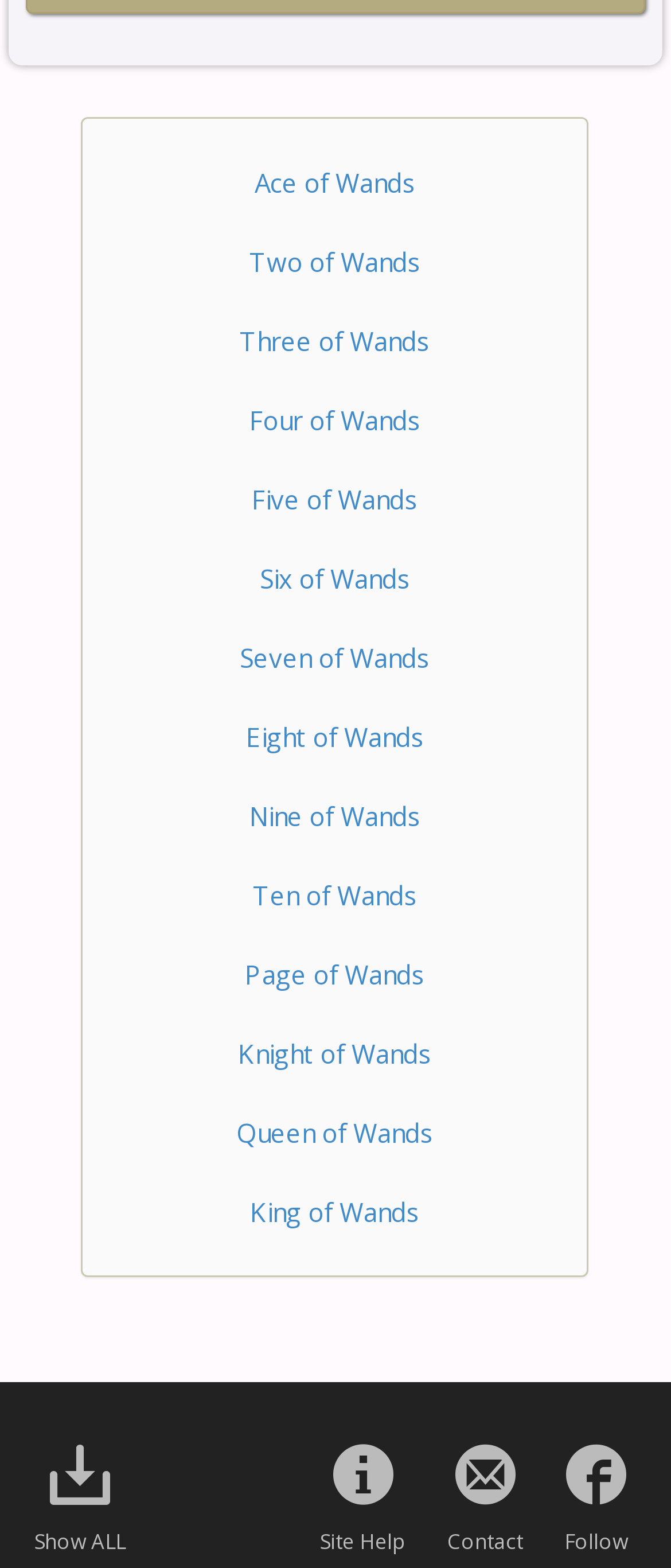Could you locate the bounding box coordinates for the section that should be clicked to accomplish this task: "Click Disability Press".

None